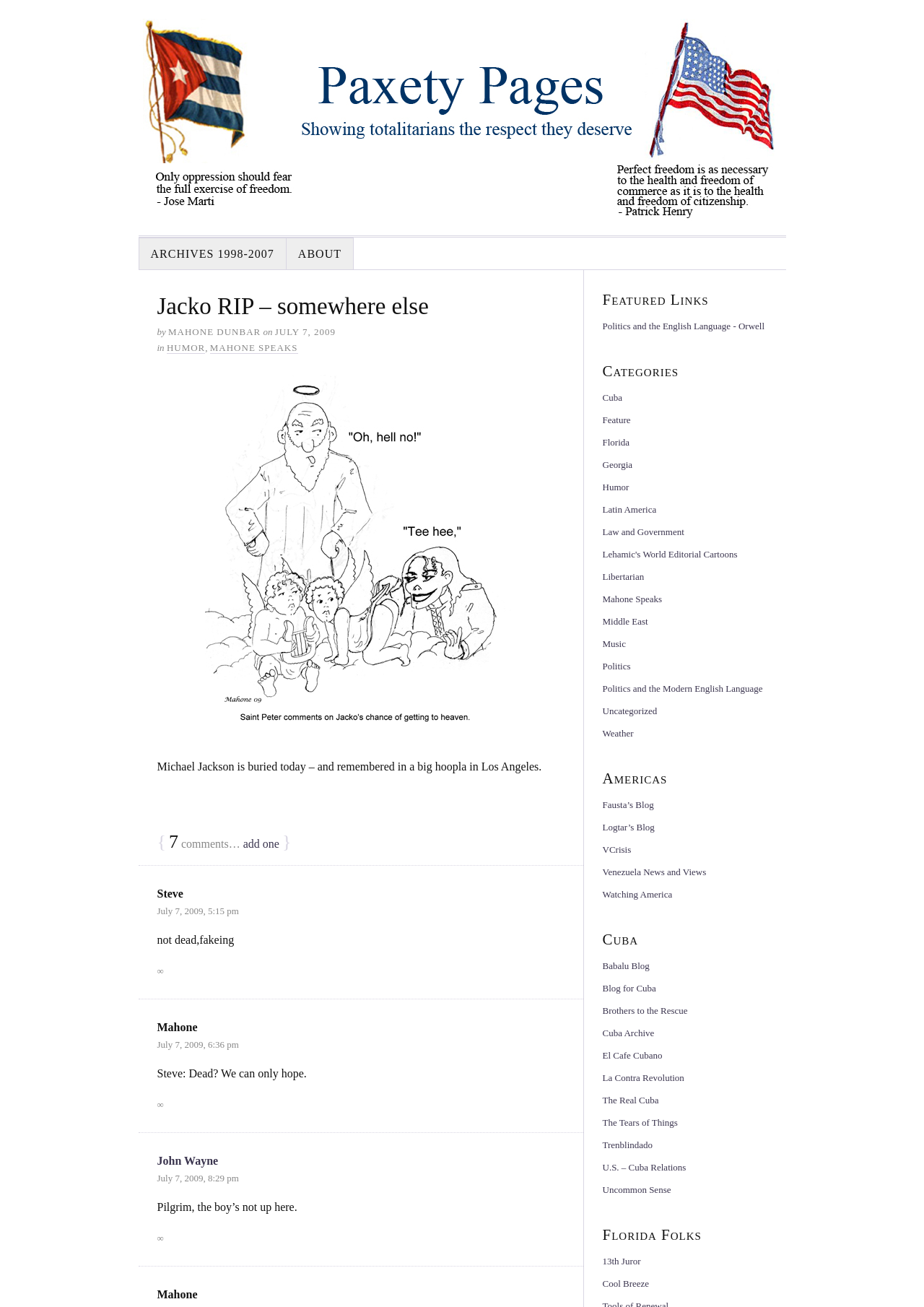Determine the bounding box coordinates for the UI element described. Format the coordinates as (top-left x, top-left y, bottom-right x, bottom-right y) and ensure all values are between 0 and 1. Element description: Middle East

[0.652, 0.471, 0.701, 0.48]